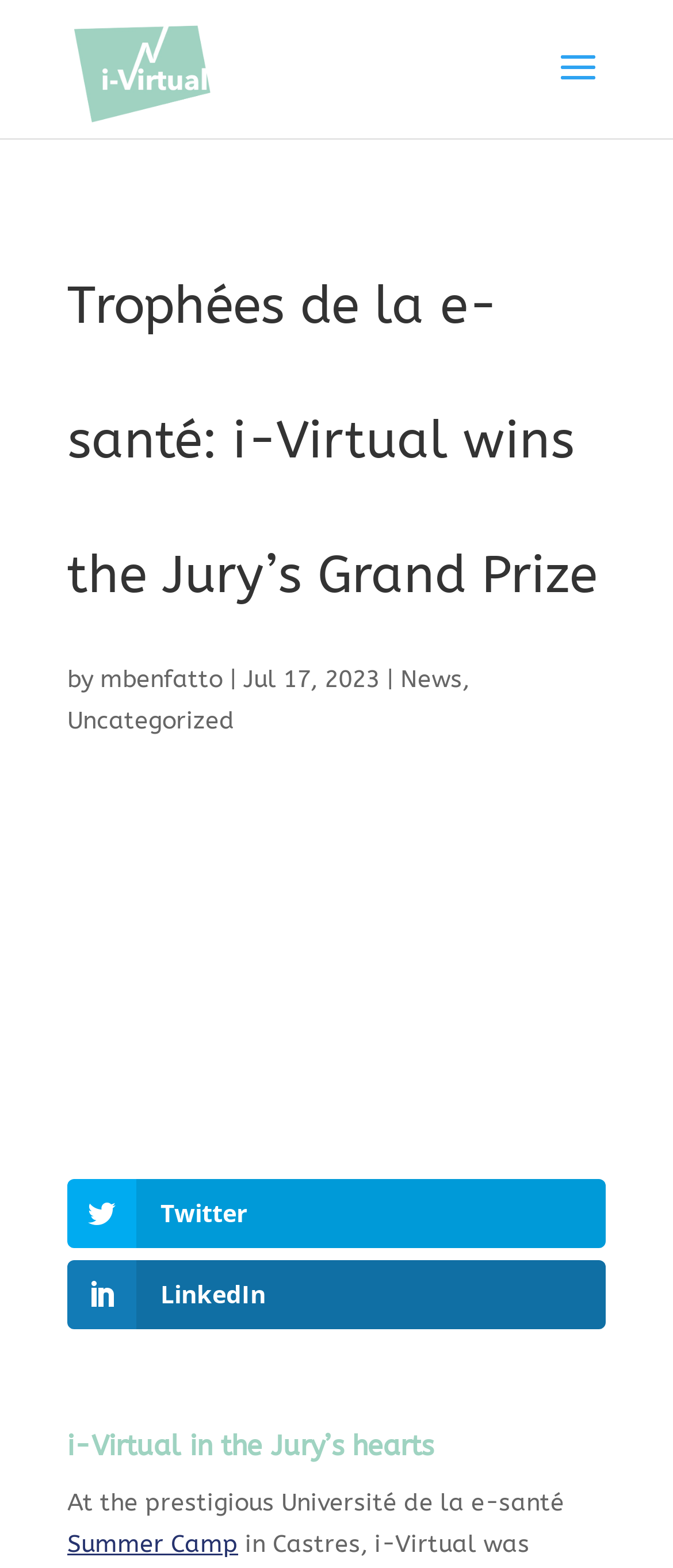Where was the Summer Camp held?
Provide a detailed answer to the question using information from the image.

From the sentence 'At the prestigious Université de la e-santé Summer Camp in Castres', we can determine that the Summer Camp was held at the Université de la e-santé.